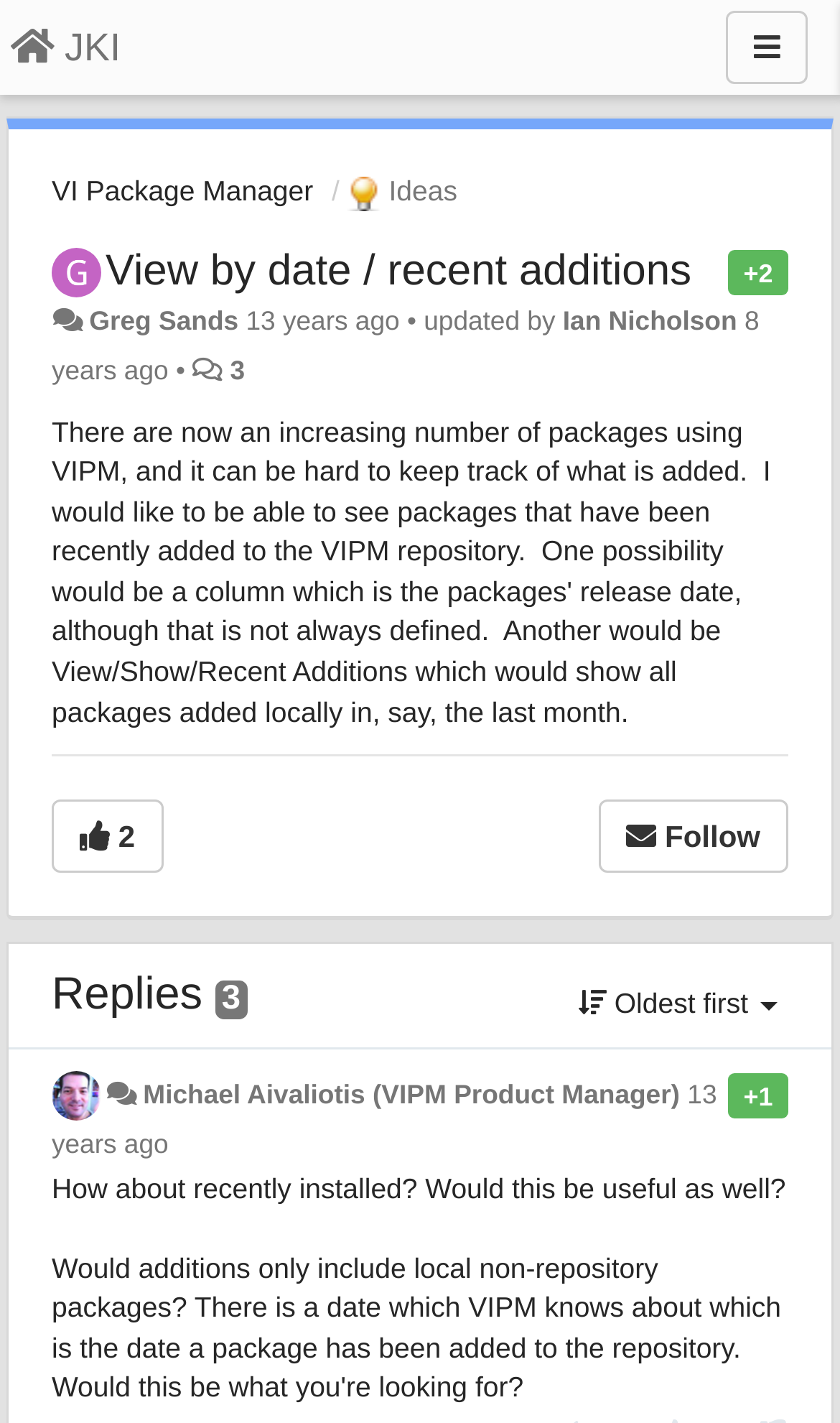Please identify the bounding box coordinates of the region to click in order to complete the given instruction: "Follow the thread". The coordinates should be four float numbers between 0 and 1, i.e., [left, top, right, bottom].

[0.712, 0.562, 0.938, 0.613]